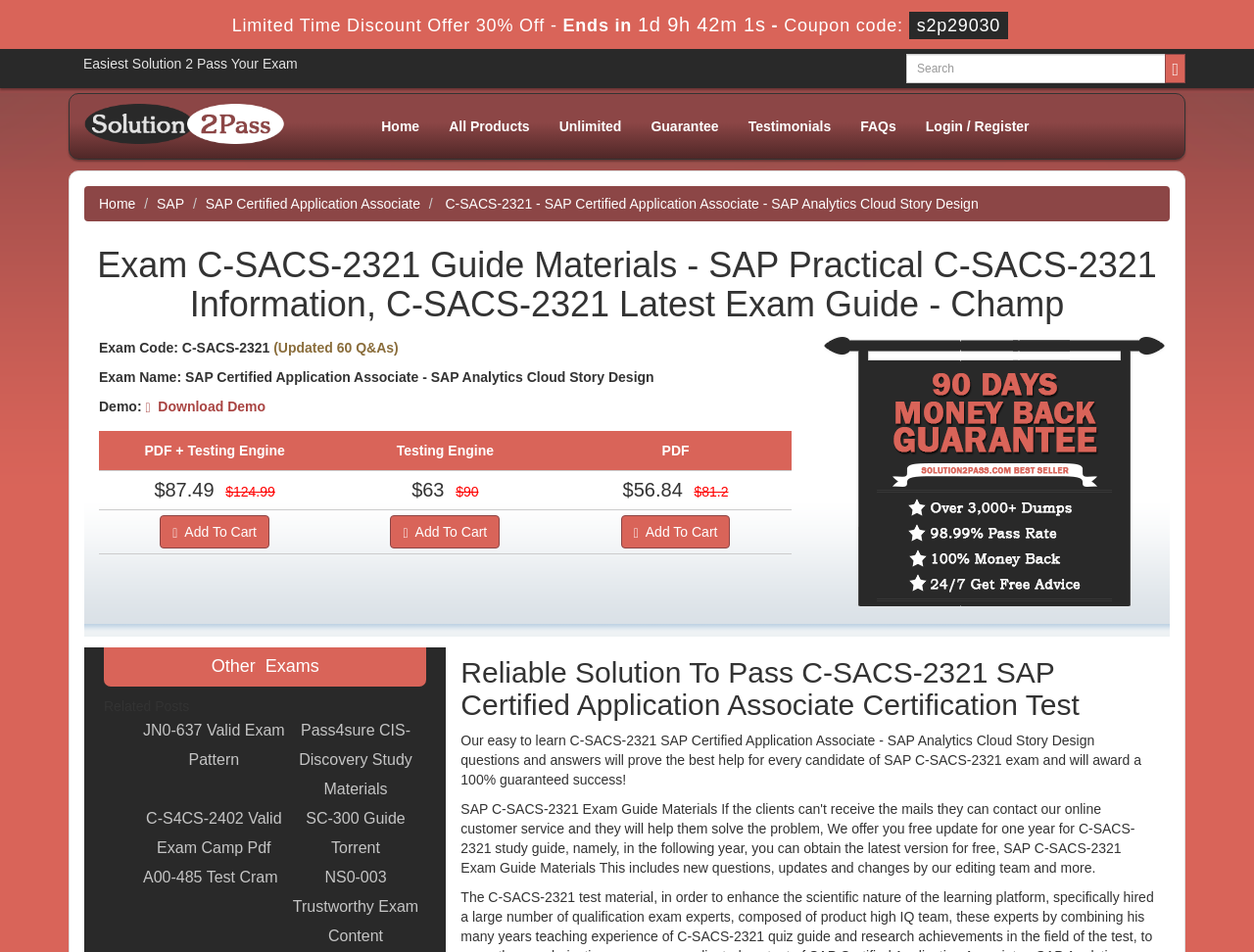What is the main heading displayed on the webpage? Please provide the text.

Exam C-SACS-2321 Guide Materials - SAP Practical C-SACS-2321 Information, C-SACS-2321 Latest Exam Guide - Champ